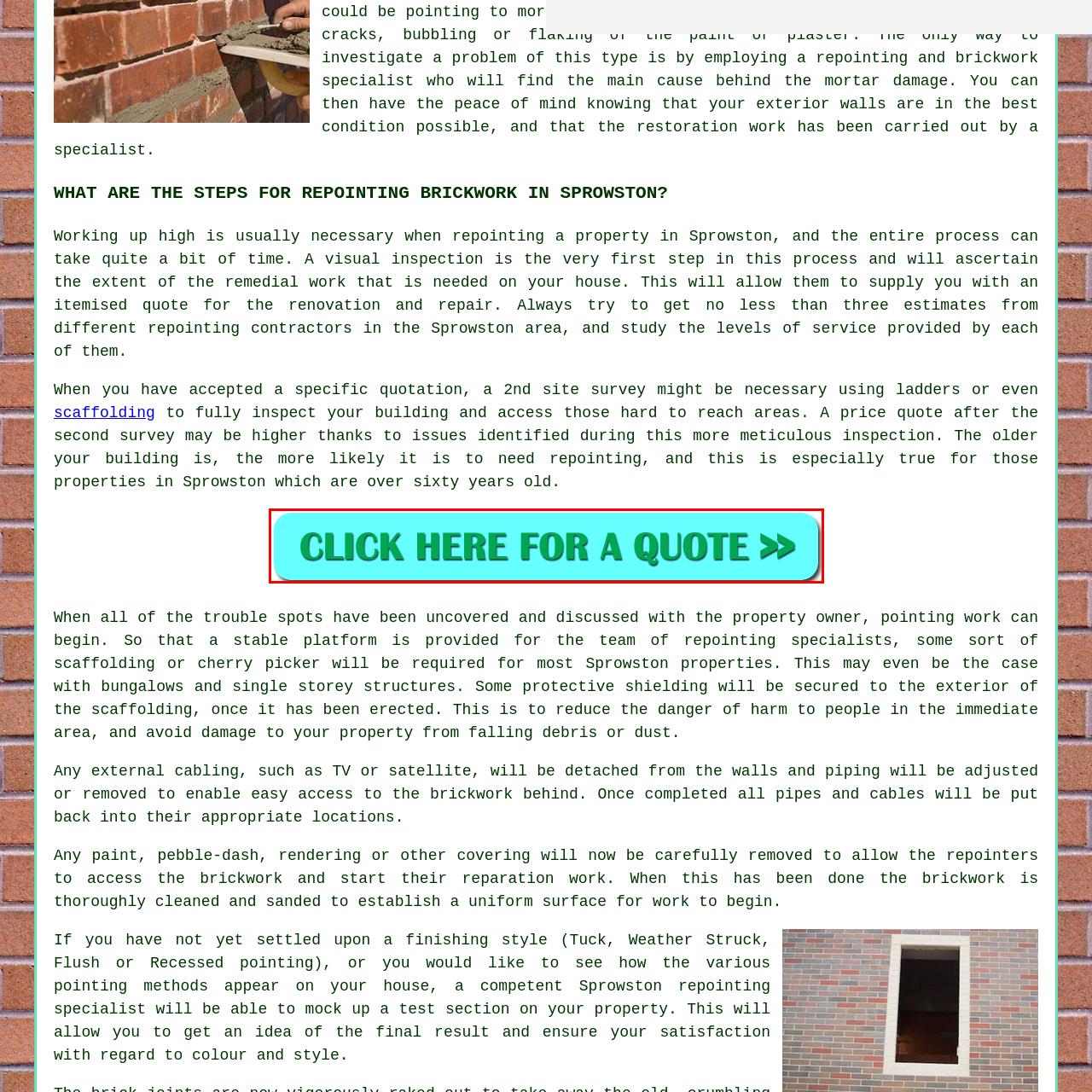What is the purpose of the call-to-action button?  
Study the image enclosed by the red boundary and furnish a detailed answer based on the visual details observed in the image.

The call-to-action button invites users to 'CLICK HERE FOR A QUOTE', indicating that its purpose is to encourage visitors to request a quote for repointing services.